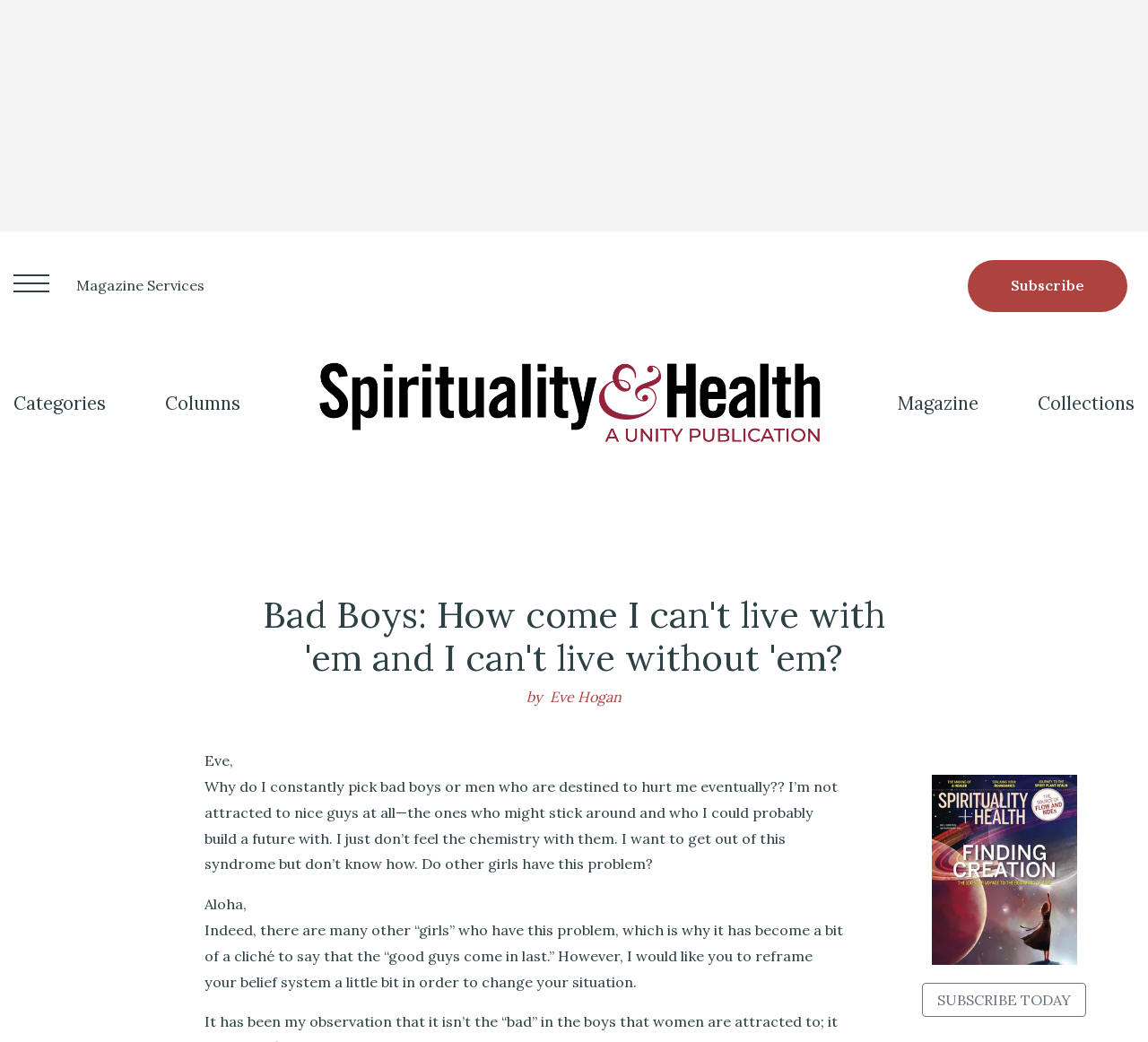Predict the bounding box coordinates of the area that should be clicked to accomplish the following instruction: "Subscribe to the magazine". The bounding box coordinates should consist of four float numbers between 0 and 1, i.e., [left, top, right, bottom].

[0.843, 0.25, 0.982, 0.299]